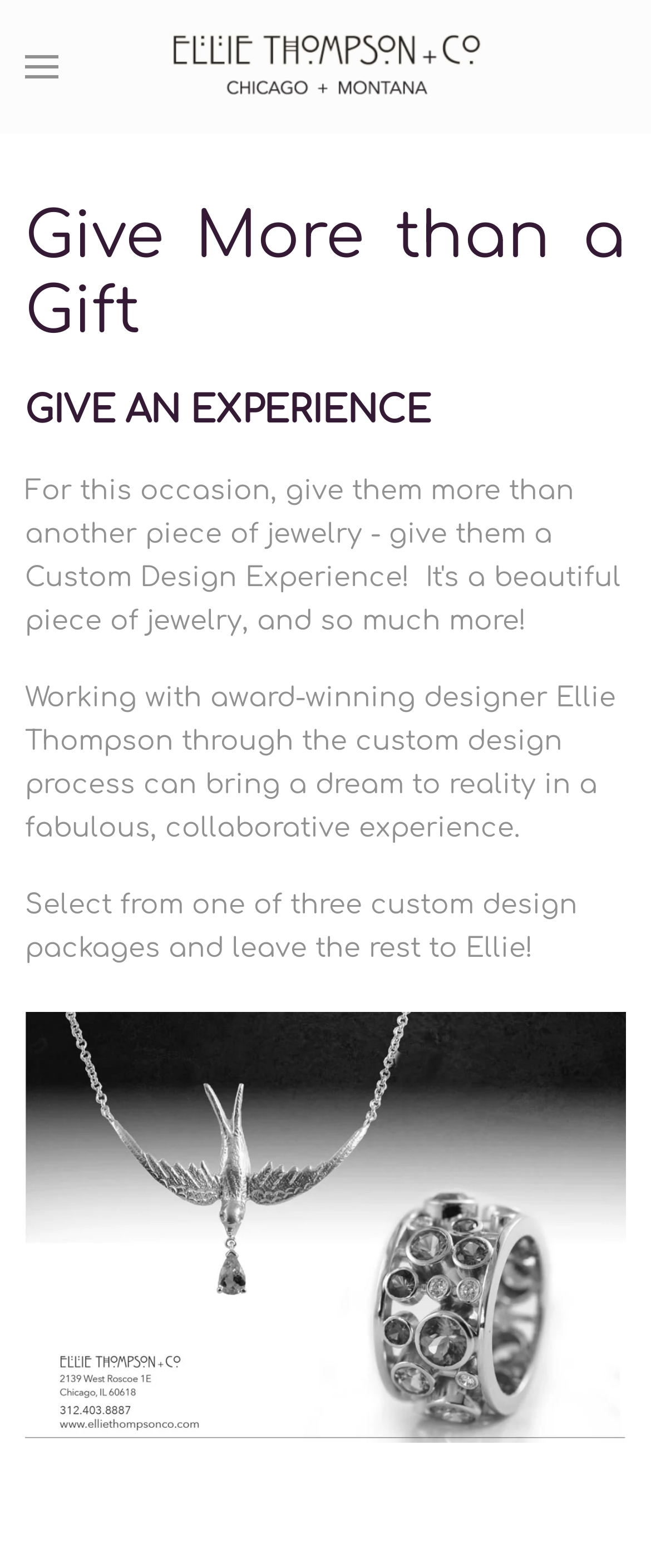Based on the element description, predict the bounding box coordinates (top-left x, top-left y, bottom-right x, bottom-right y) for the UI element in the screenshot: Skip to main content

[0.103, 0.046, 0.551, 0.065]